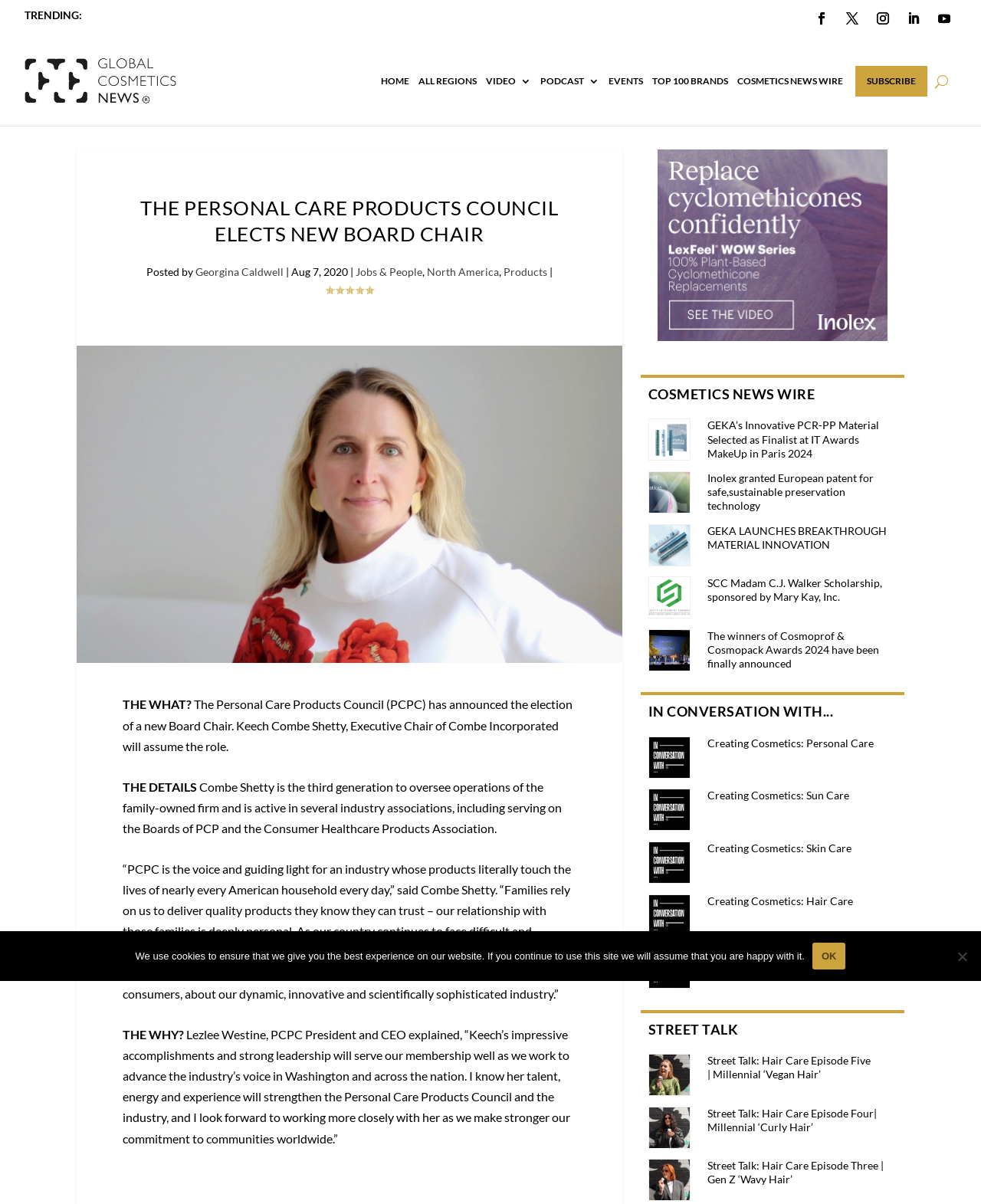Please predict the bounding box coordinates (top-left x, top-left y, bottom-right x, bottom-right y) for the UI element in the screenshot that fits the description: Georgina Caldwell

[0.199, 0.22, 0.289, 0.231]